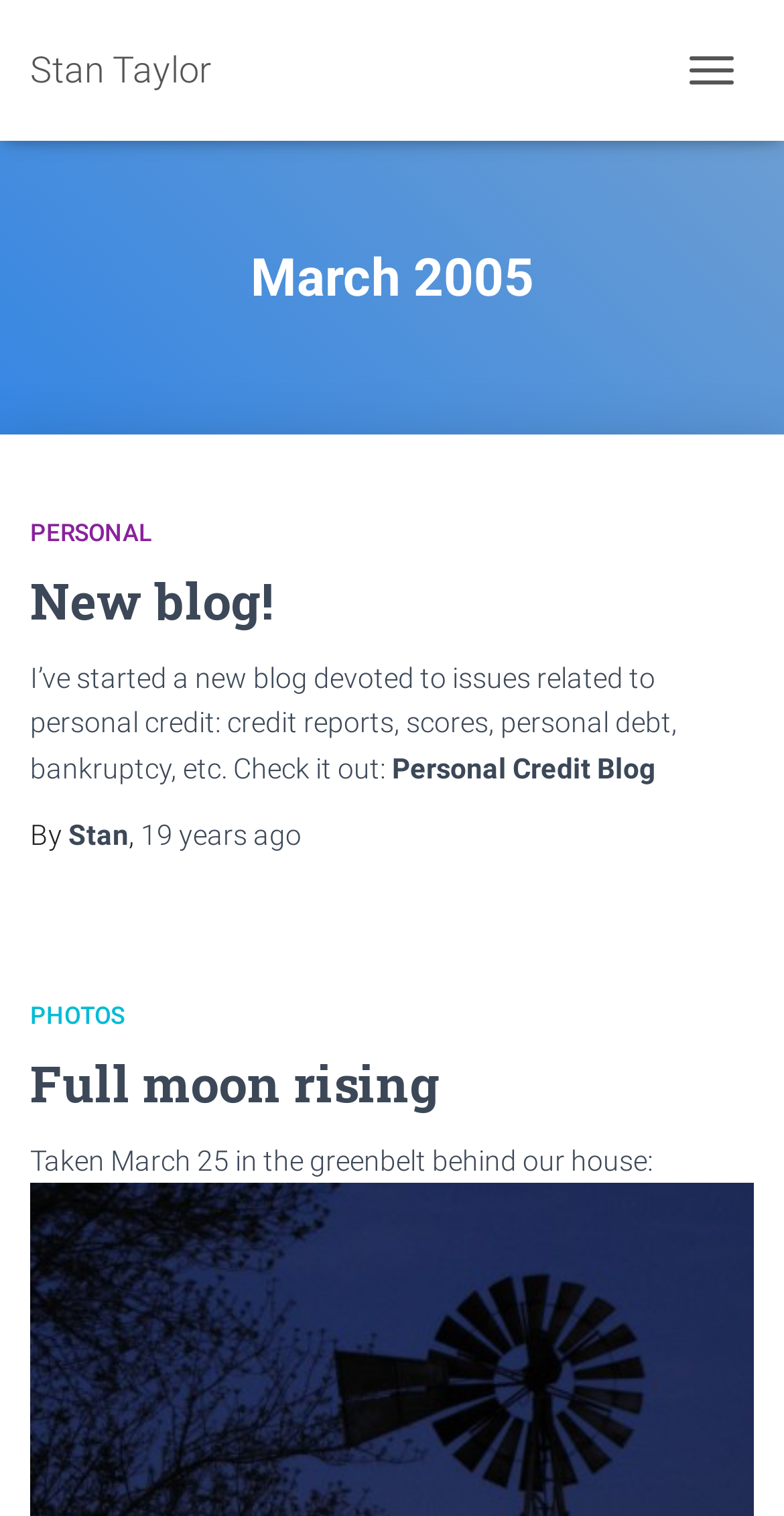Locate the bounding box of the UI element described by: "parent_node: Stan Taylor" in the given webpage screenshot.

[0.833, 0.795, 0.962, 0.861]